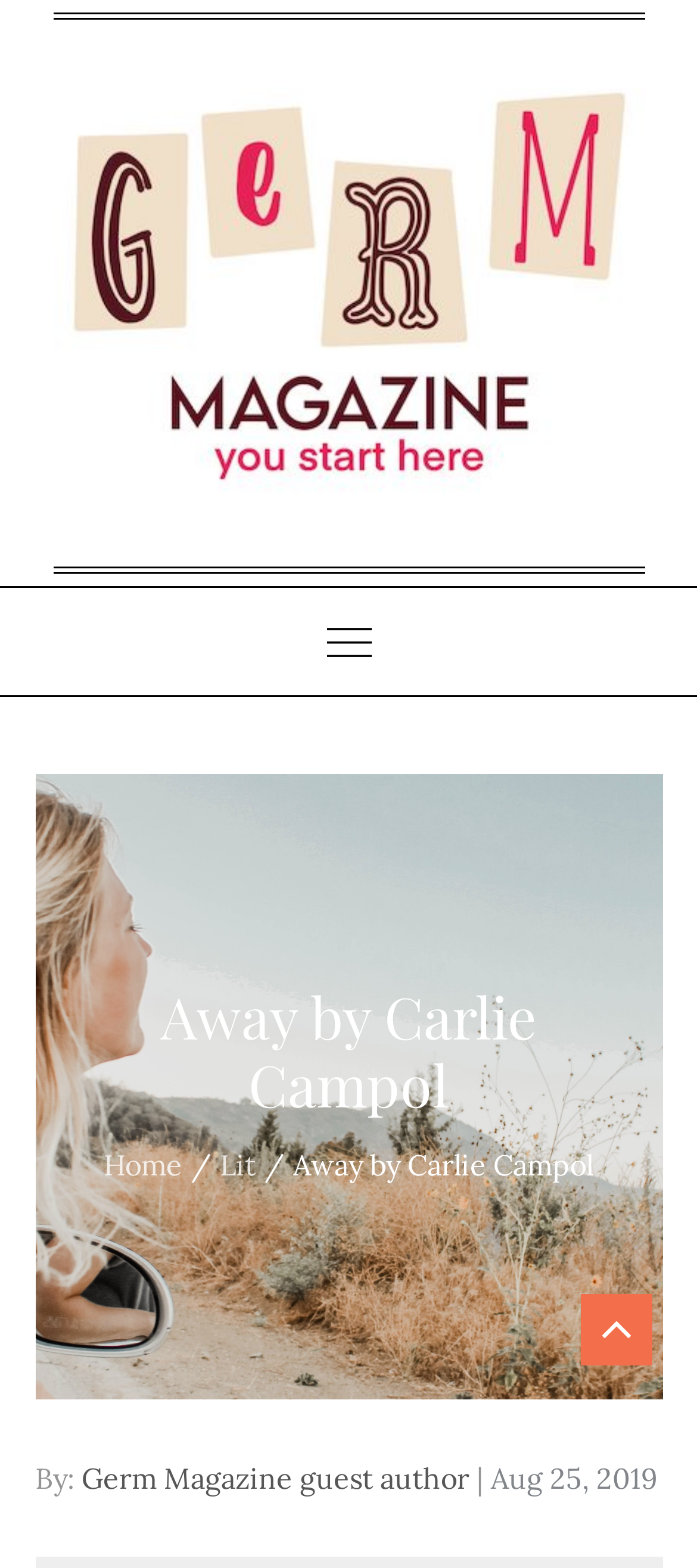Please extract the primary headline from the webpage.

Away by Carlie Campol